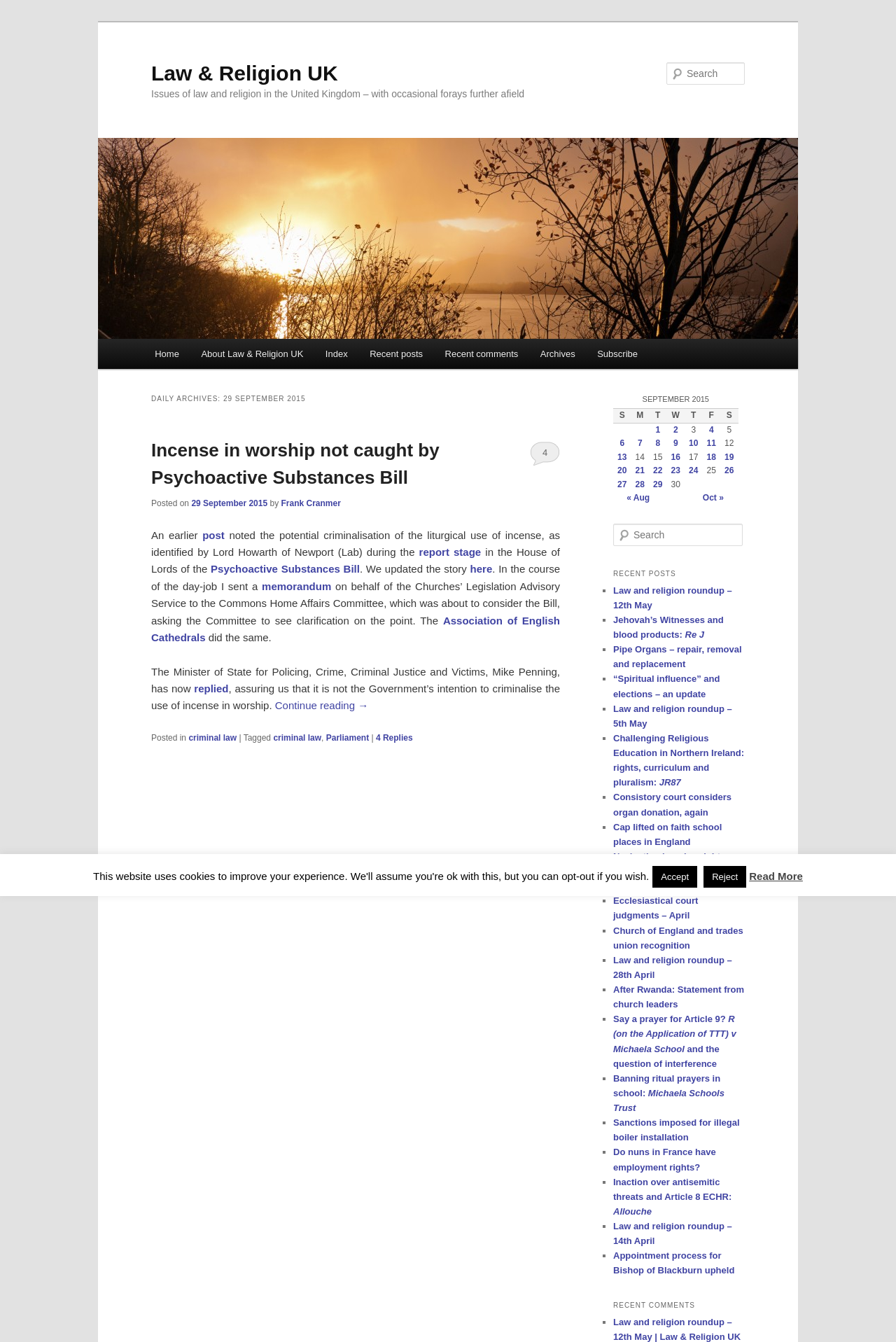What is the main topic of the article?
Please provide a single word or phrase as your answer based on the image.

Incense in worship